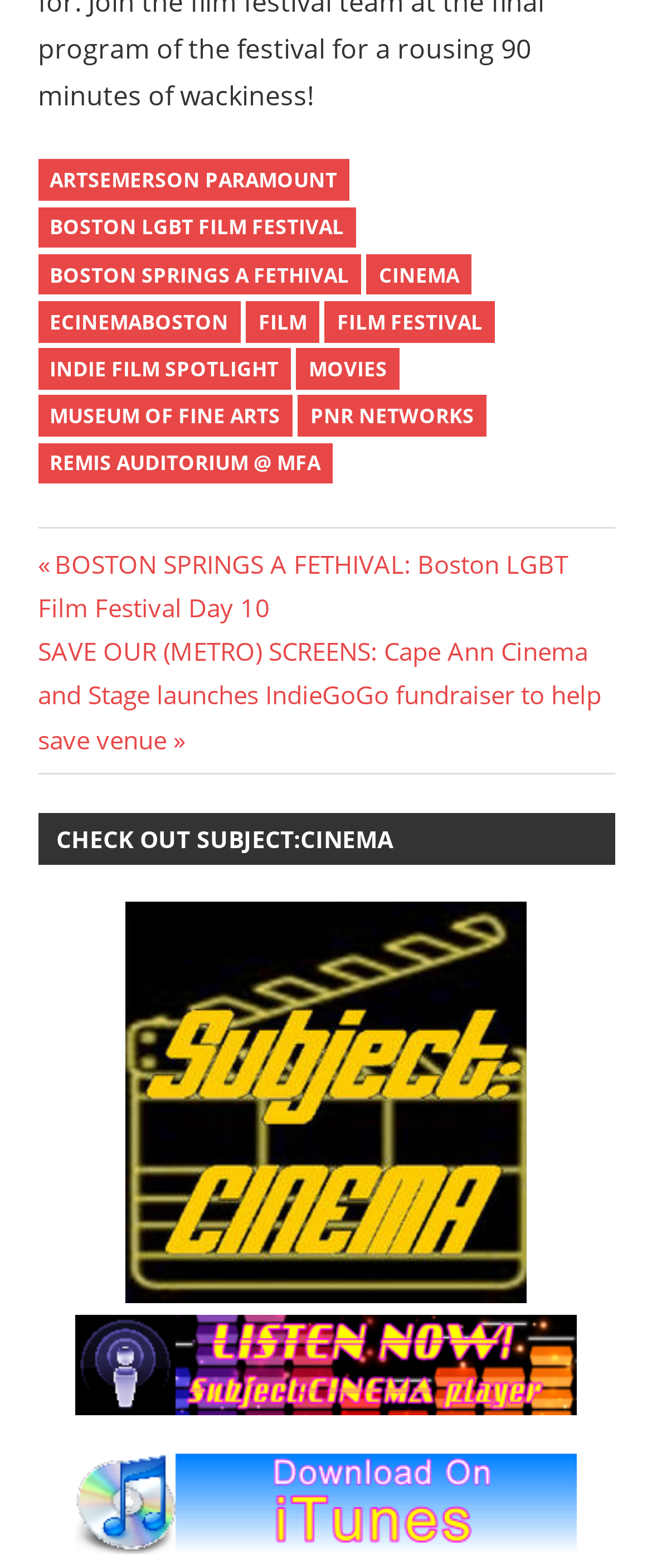How many links are in the footer?
Carefully analyze the image and provide a detailed answer to the question.

I counted the number of link elements within the footer element, which are labeled as 'ARTSEMERSON PARAMOUNT', 'BOSTON LGBT FILM FESTIVAL', and so on, up to 'REMIS AUDITORIUM @ MFA'. There are 14 links in total.